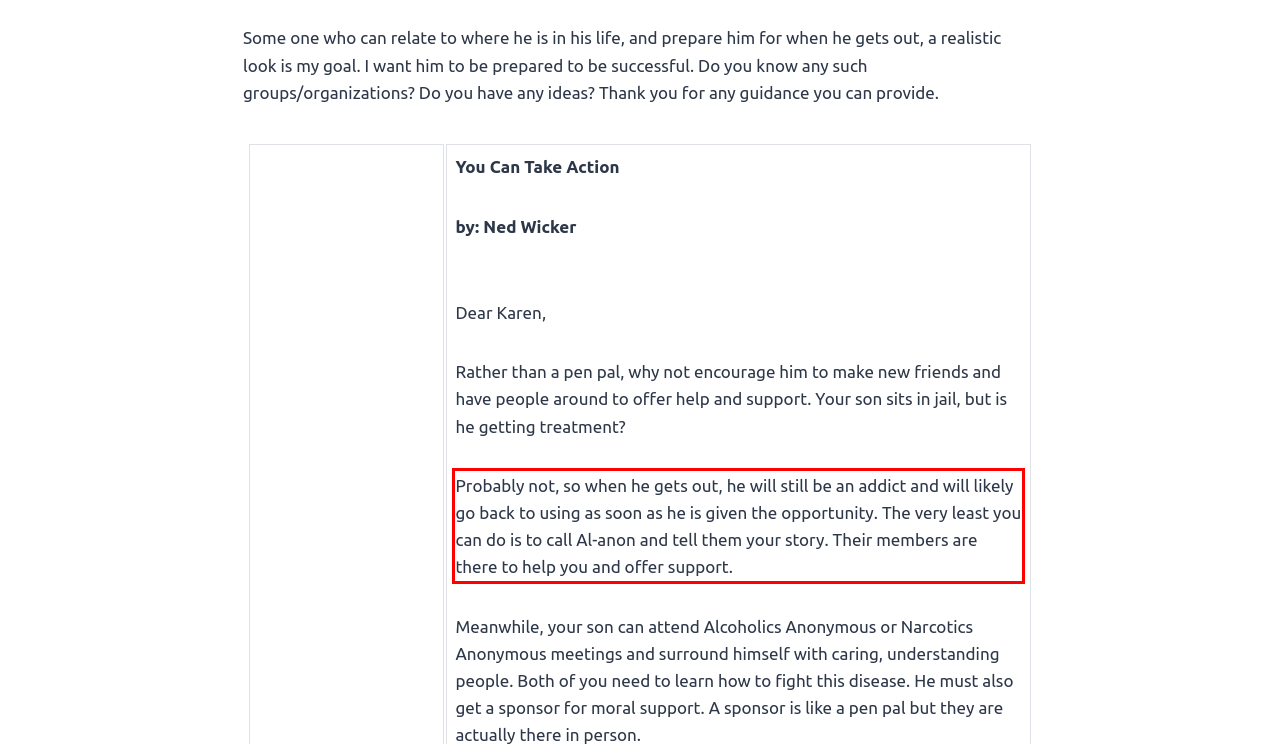Analyze the screenshot of the webpage that features a red bounding box and recognize the text content enclosed within this red bounding box.

Probably not, so when he gets out, he will still be an addict and will likely go back to using as soon as he is given the opportunity. The very least you can do is to call Al-anon and tell them your story. Their members are there to help you and offer support.